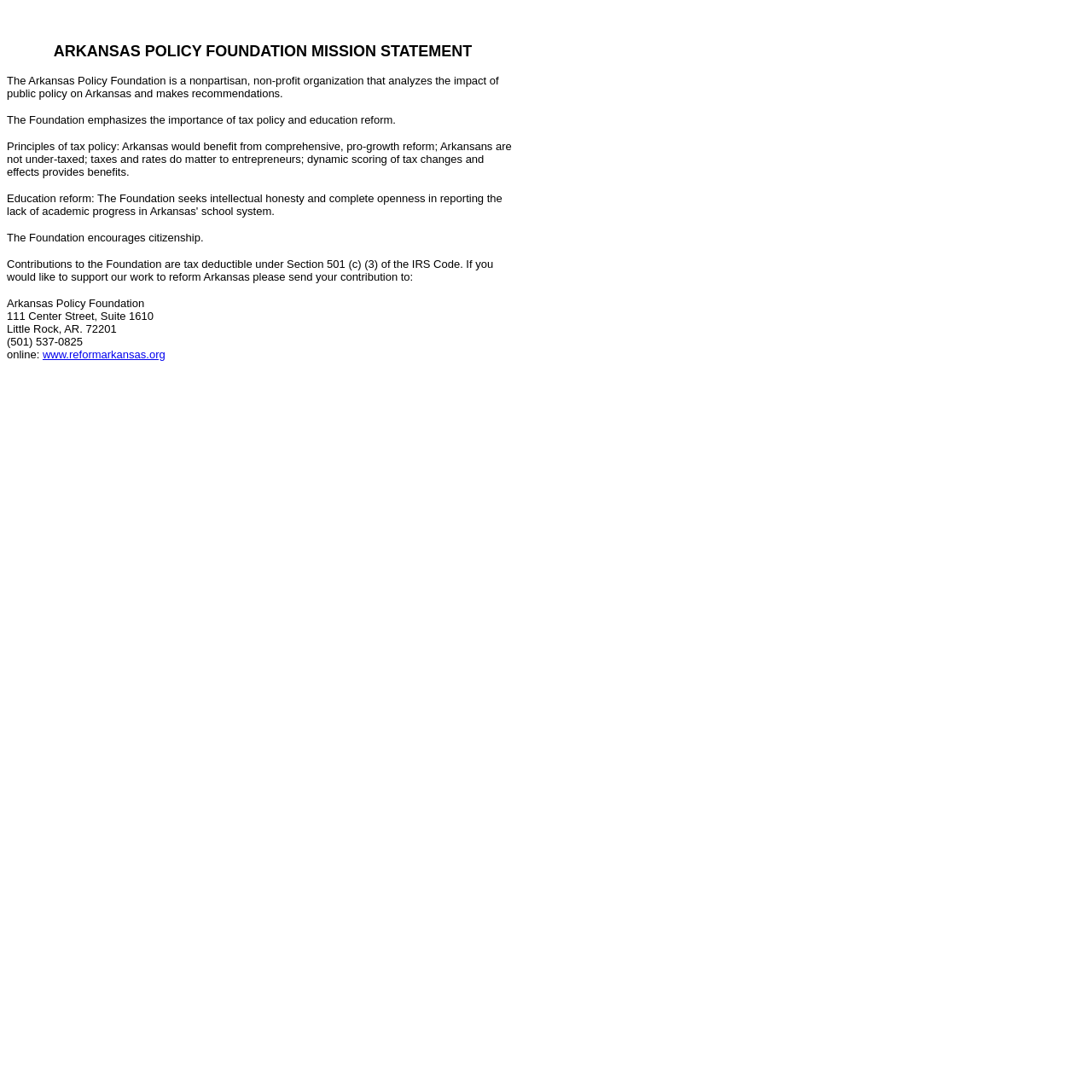What is the phone number of the organization?
Kindly offer a comprehensive and detailed response to the question.

The phone number of the organization is mentioned in the contact information section of the webpage, which is located at the bottom of the page. It is written as '(501) 537-0825'.